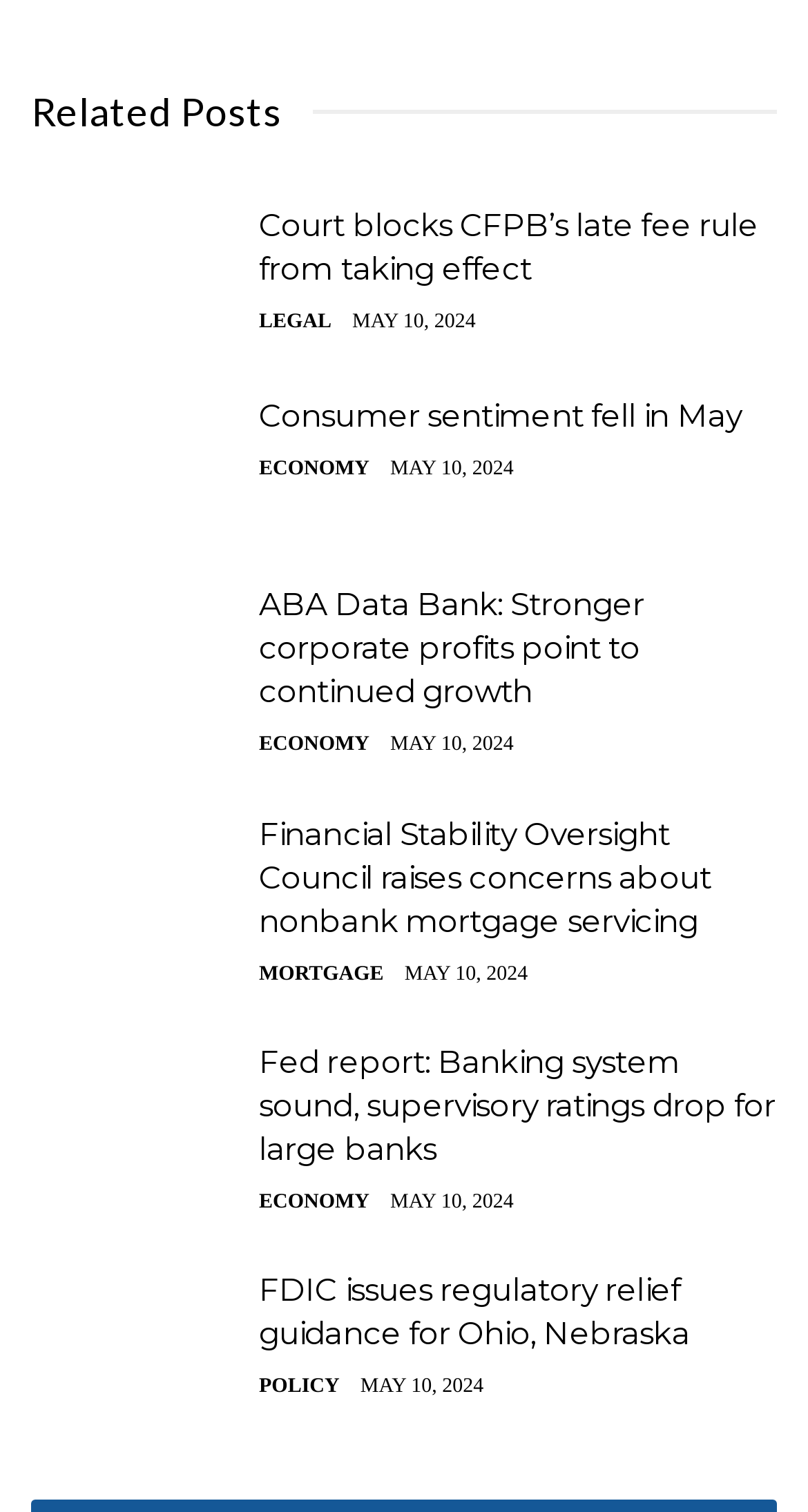Provide the bounding box coordinates of the UI element this sentence describes: "May 10, 2024".

[0.483, 0.485, 0.636, 0.5]